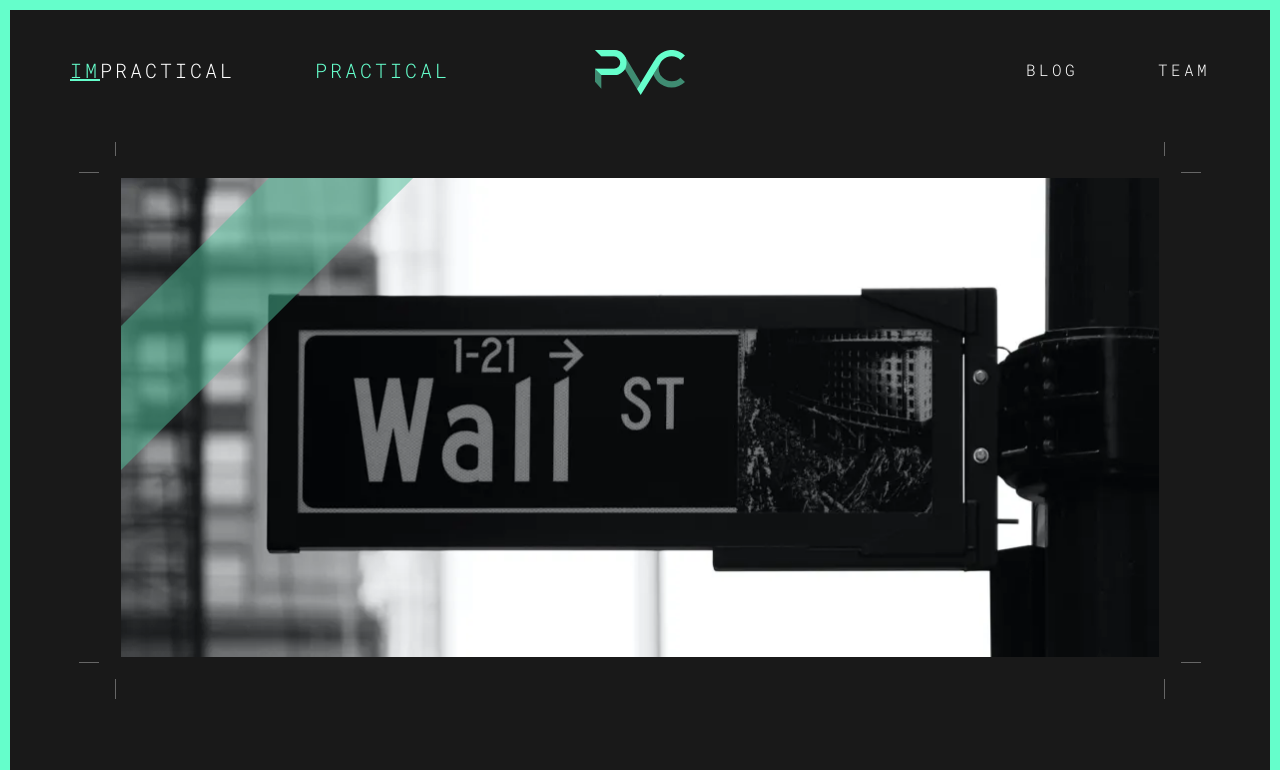Determine the bounding box coordinates for the HTML element described here: "alt="Practical Venture Capital"".

[0.465, 0.065, 0.535, 0.124]